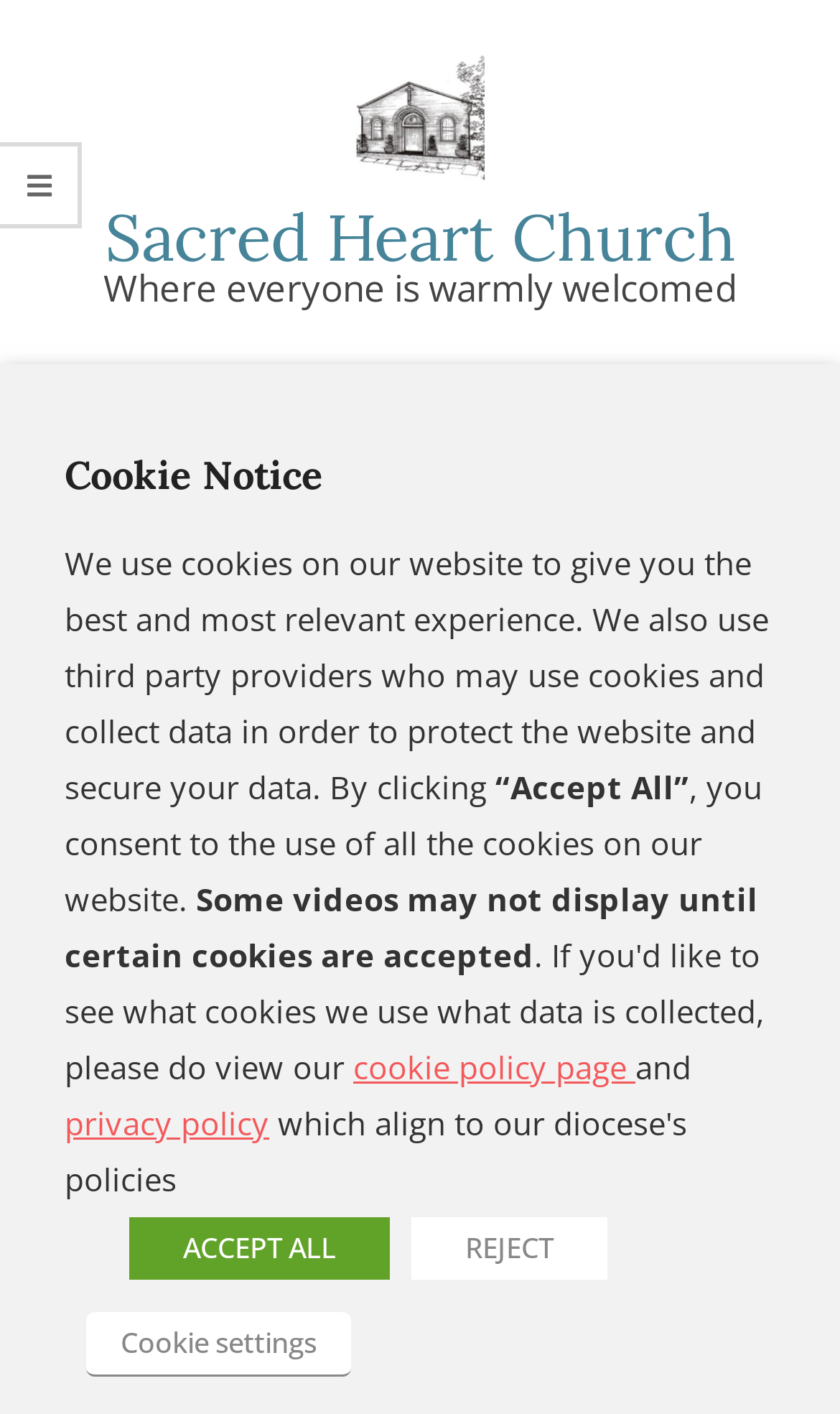What is the location of the special flowerbed?
Using the information presented in the image, please offer a detailed response to the question.

I found the answer by reading the StaticText element that says 'We painted rocks, wrote prayers on special cards impregnated with seeds, received blessings from Father Paul and then planted everything in a special flowerbed at the front of the Church.' which indicates that the special flowerbed is located at the front of the Church.